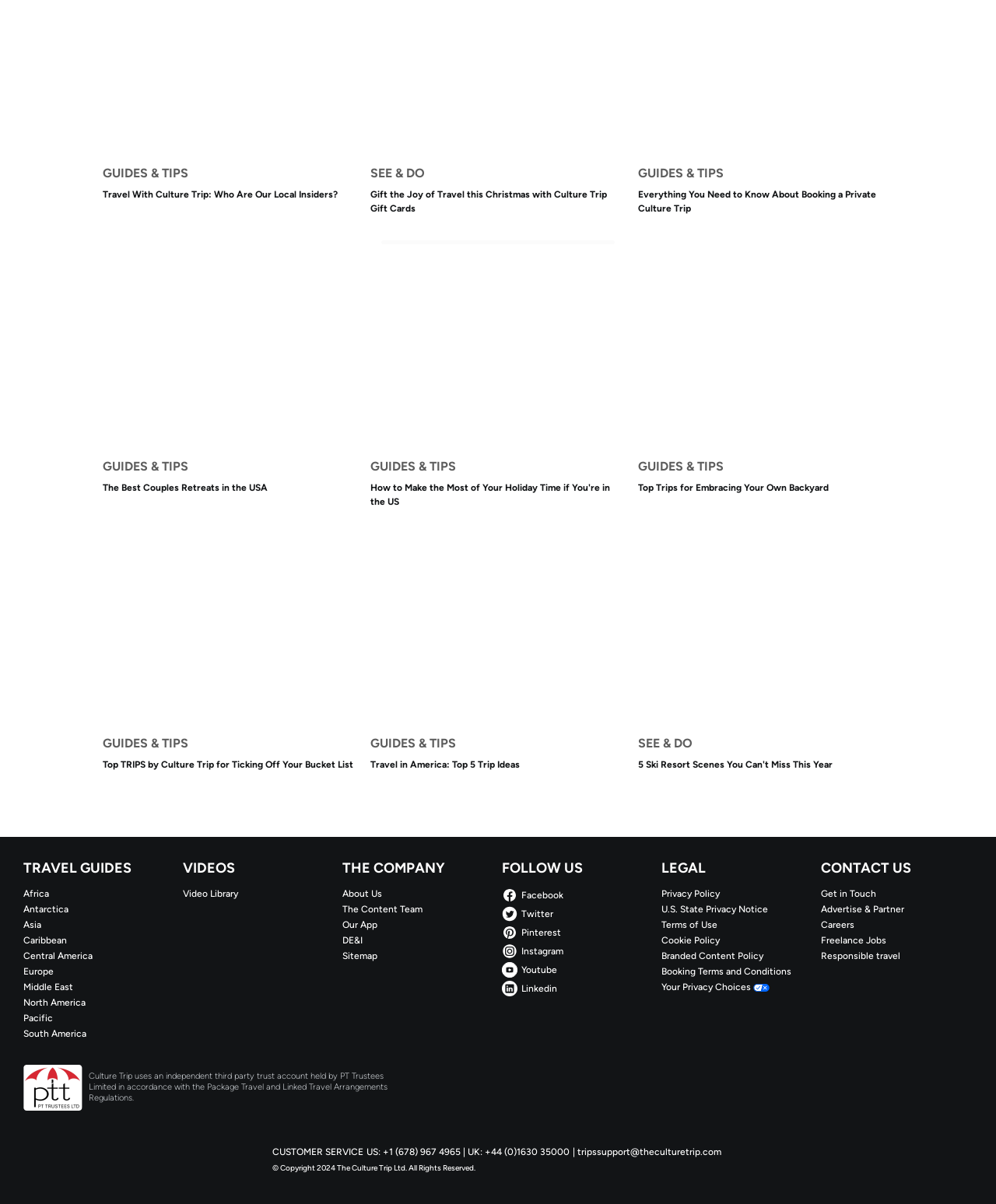Highlight the bounding box coordinates of the element that should be clicked to carry out the following instruction: "Click on 'Get in Touch'". The coordinates must be given as four float numbers ranging from 0 to 1, i.e., [left, top, right, bottom].

[0.824, 0.737, 0.977, 0.747]